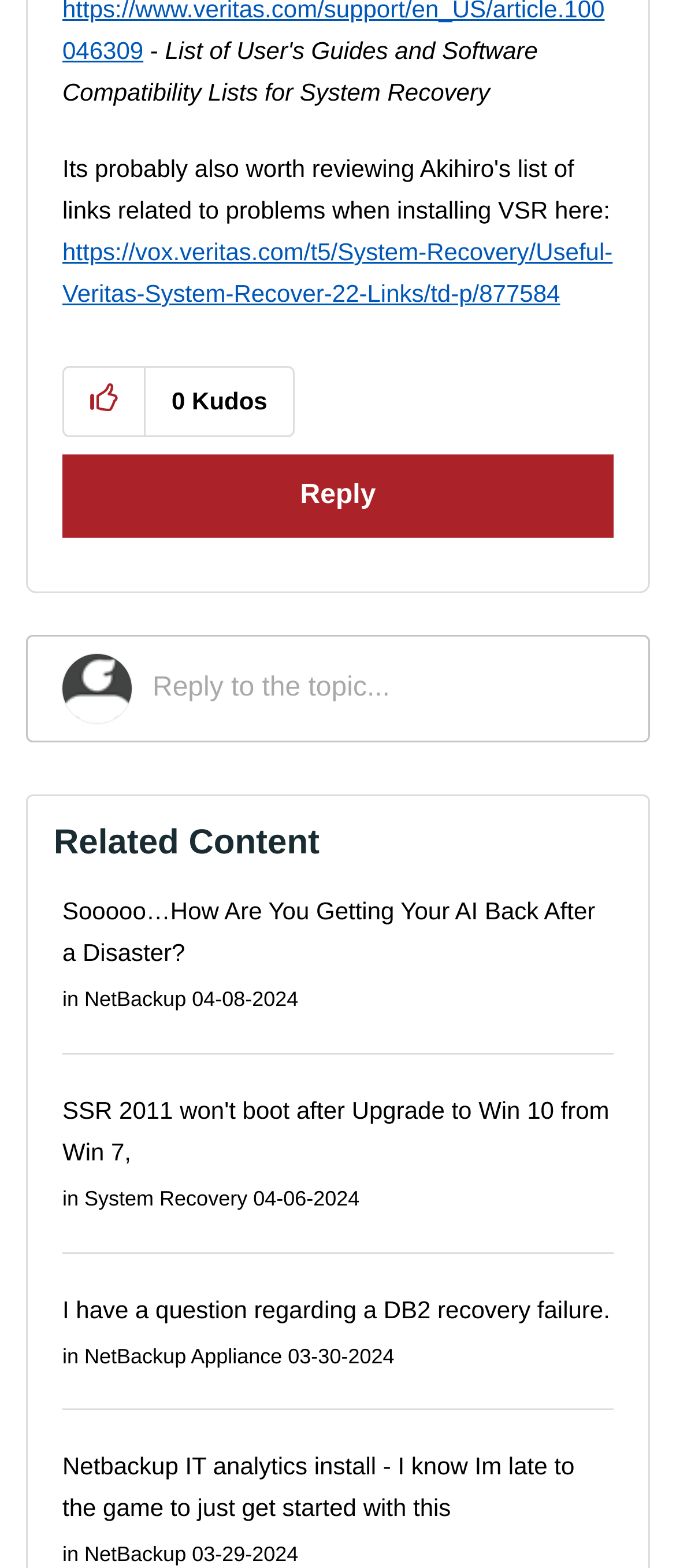Bounding box coordinates should be in the format (top-left x, top-left y, bottom-right x, bottom-right y) and all values should be floating point numbers between 0 and 1. Determine the bounding box coordinate for the UI element described as: WILL DYER

None